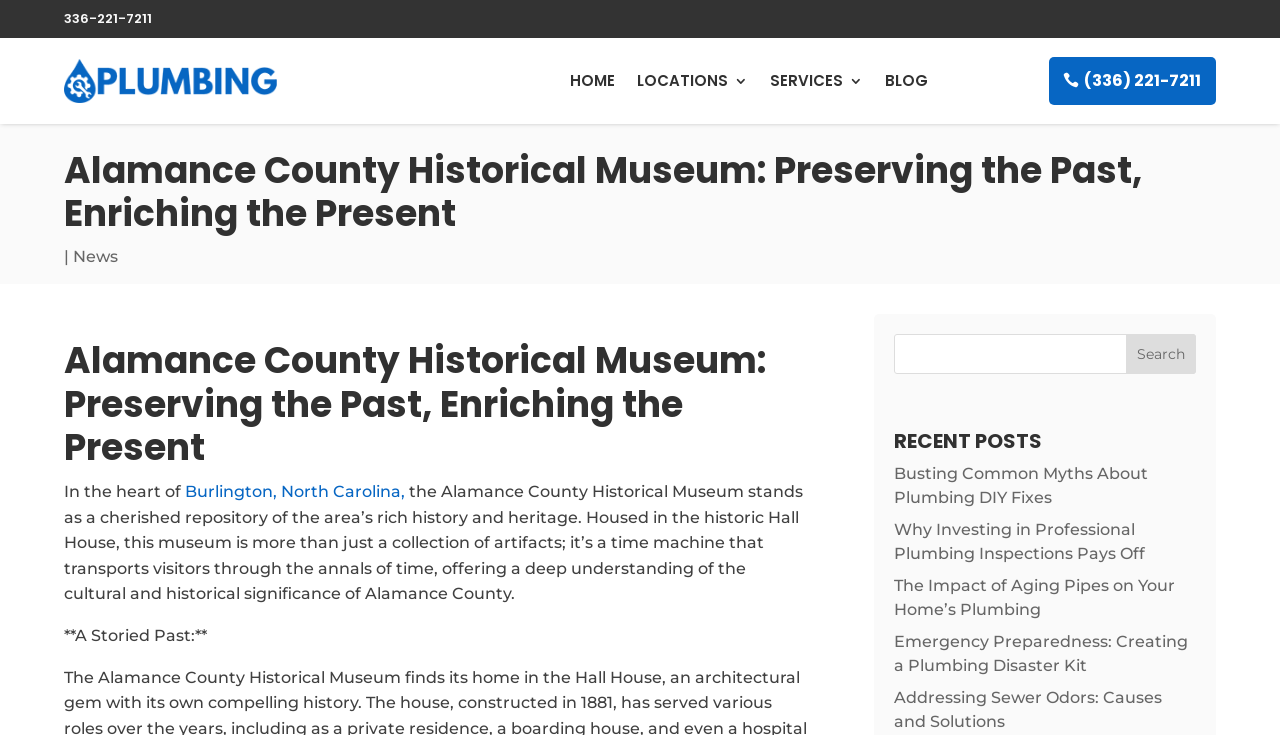Using details from the image, please answer the following question comprehensively:
How many recent posts are listed on the webpage?

I counted the number of links under the 'RECENT POSTS' heading, and there are 5 links, each representing a recent post.